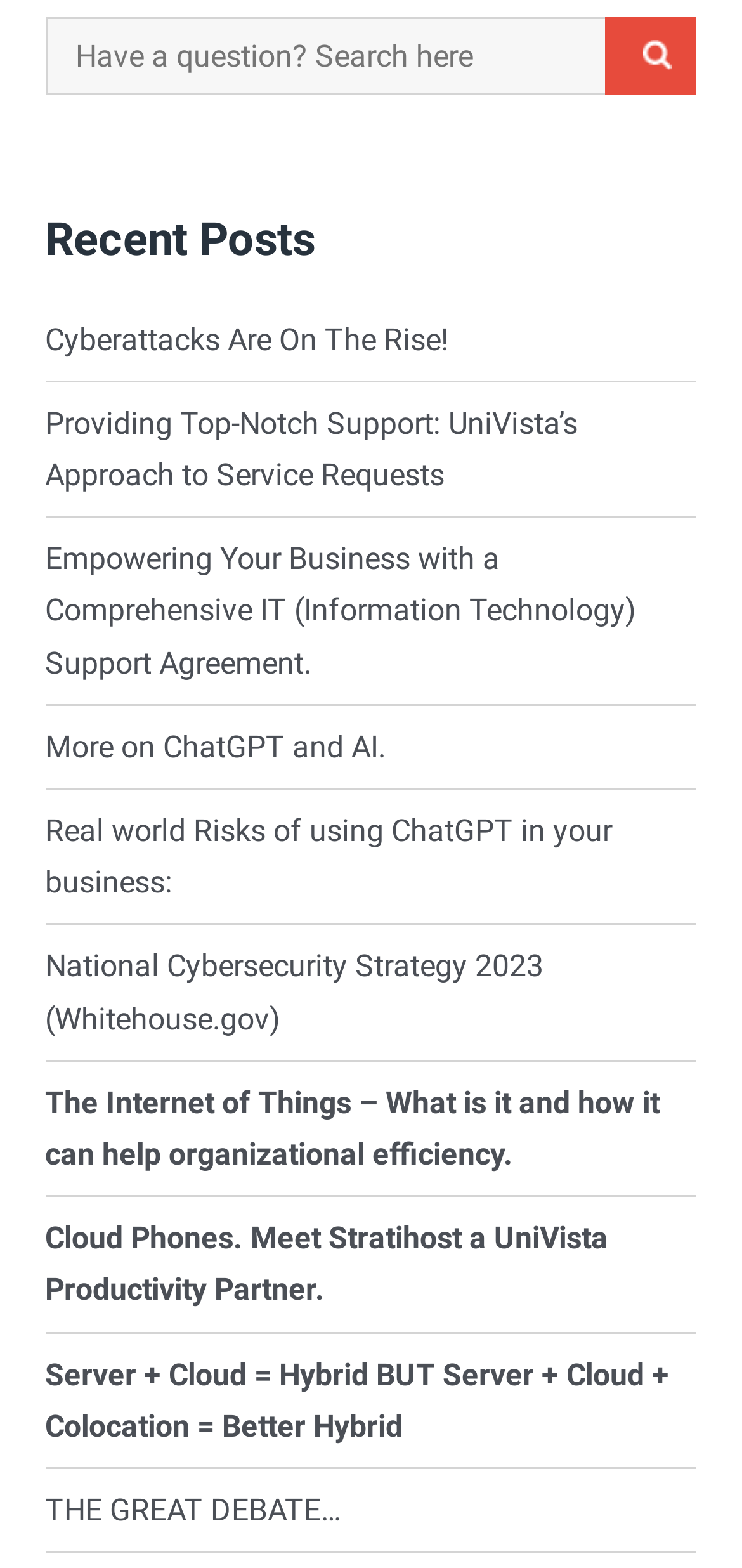Find the bounding box coordinates for the area that should be clicked to accomplish the instruction: "Check out 'Cloud Phones. Meet Stratihost a UniVista Productivity Partner.'".

[0.061, 0.778, 0.82, 0.834]